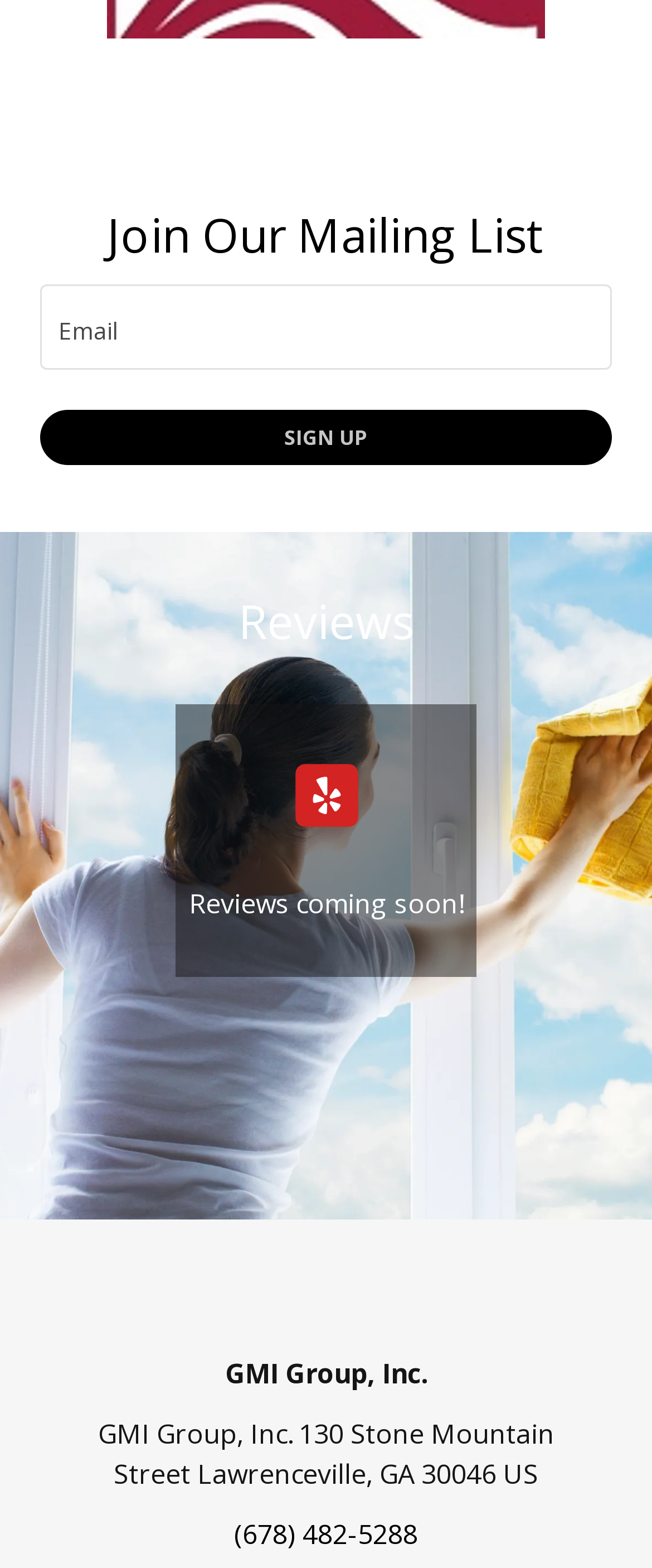Please provide a one-word or short phrase answer to the question:
What is the purpose of the textbox?

Email